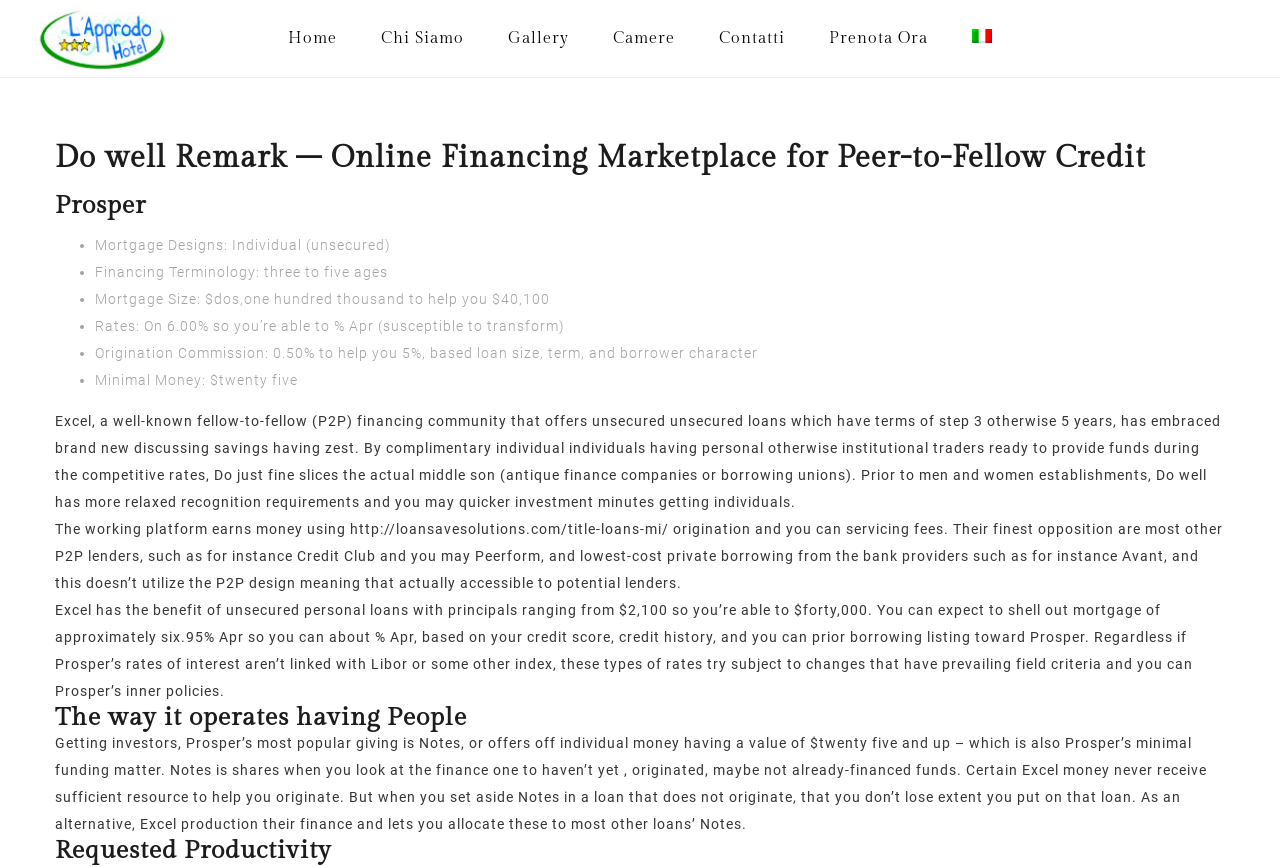Please determine the bounding box coordinates of the element to click on in order to accomplish the following task: "Click on Italiano". Ensure the coordinates are four float numbers ranging from 0 to 1, i.e., [left, top, right, bottom].

[0.759, 0.033, 0.775, 0.055]